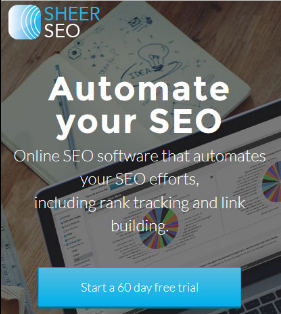Formulate a detailed description of the image content.

The image presents a promotional graphic for Sheer SEO, featuring a sleek and modern design that emphasizes the tagline "Automate your SEO." In the background, there's an overhead view of a creative workspace, showcasing hands working with notes and diagrams, illustrating the dynamic nature of digital marketing and optimization. The foreground highlights a user-friendly interface with colorful pie charts and data visualizations, underscoring the software's analytic capabilities.

A prominent button invites users to "Start a 60-day free trial," enticing potential customers to explore the platform's features, which include automation of SEO tasks such as rank tracking and link building. This captivating visual aims to attract businesses and digital marketers looking for efficient solutions to enhance their online presence and streamline their SEO strategies.